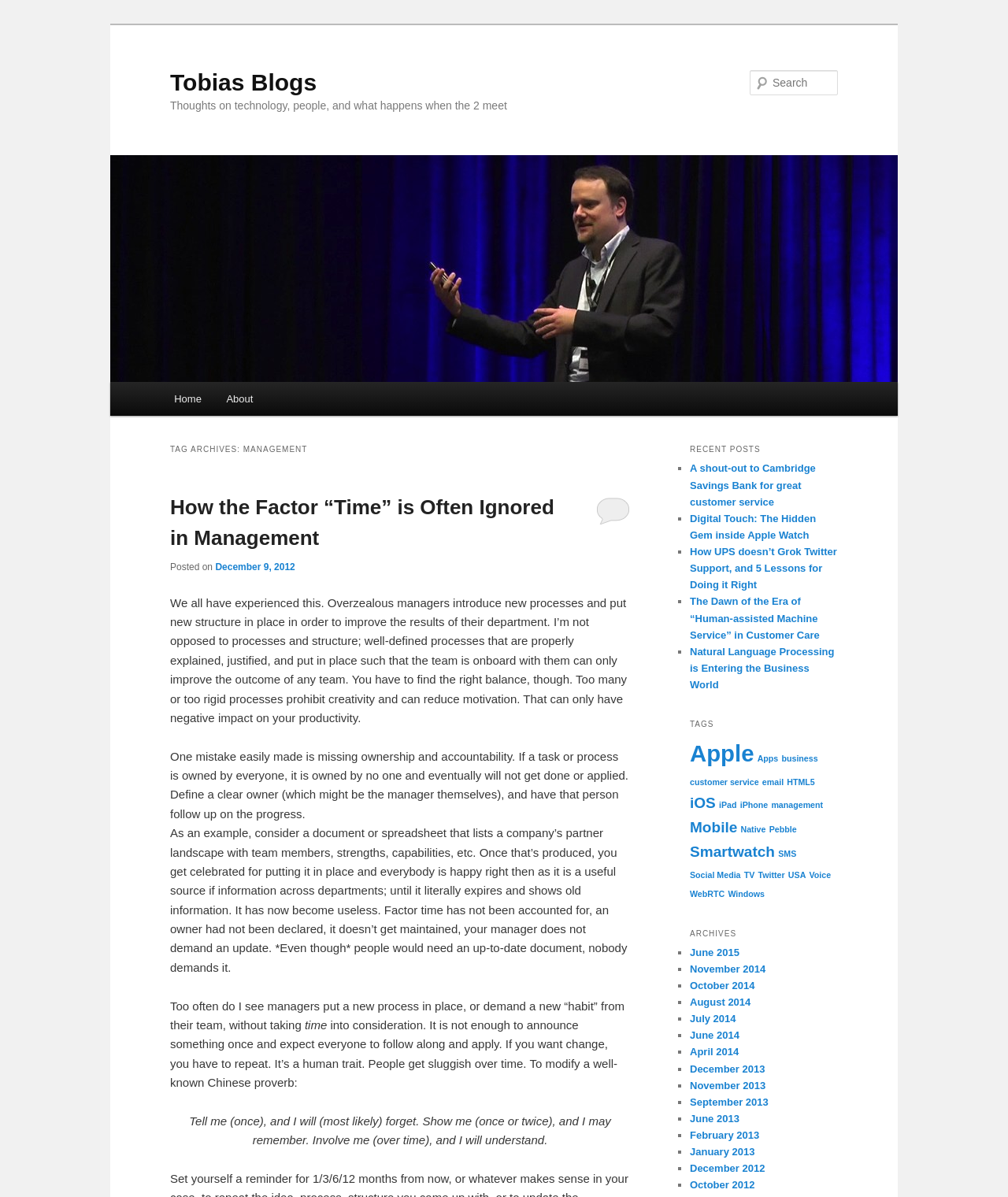What is the date of the oldest archived post?
Analyze the image and provide a thorough answer to the question.

The 'ARCHIVES' section lists several archived posts, with the oldest one being from December 2013.